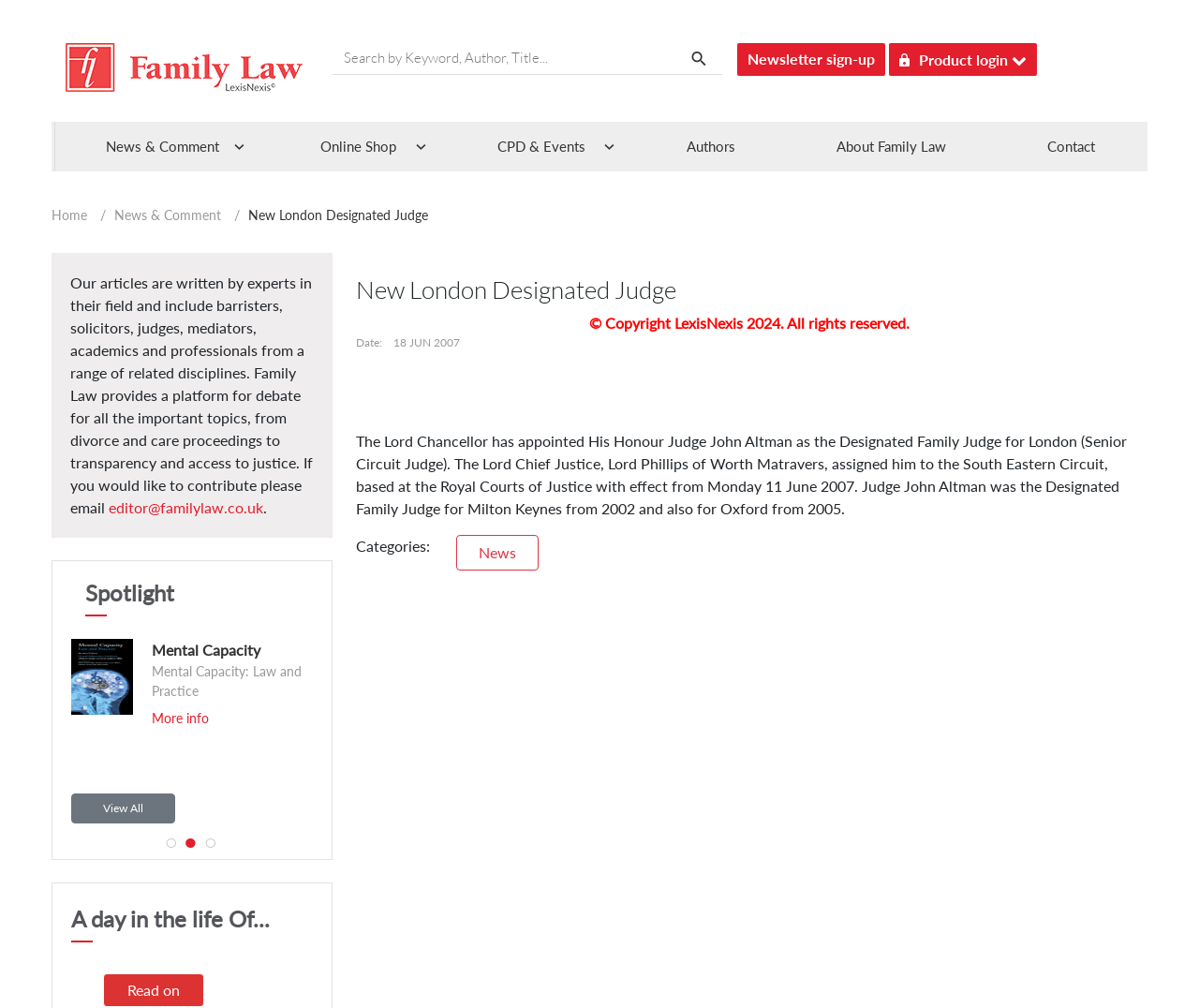Given the element description: "News & Comment", predict the bounding box coordinates of this UI element. The coordinates must be four float numbers between 0 and 1, given as [left, top, right, bottom].

[0.095, 0.205, 0.188, 0.221]